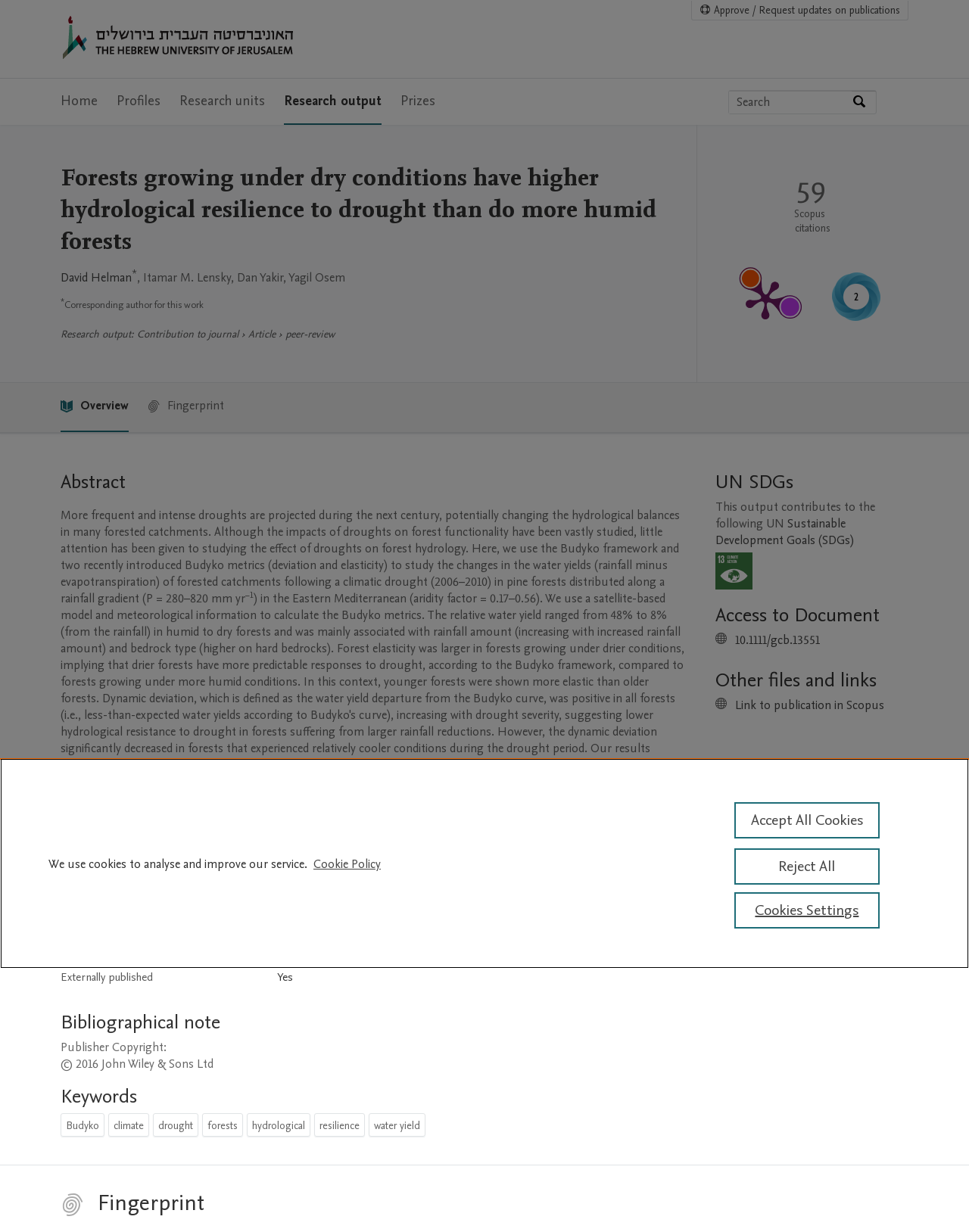Determine the bounding box coordinates for the clickable element required to fulfill the instruction: "View publication metrics". Provide the coordinates as four float numbers between 0 and 1, i.e., [left, top, right, bottom].

[0.719, 0.101, 0.93, 0.31]